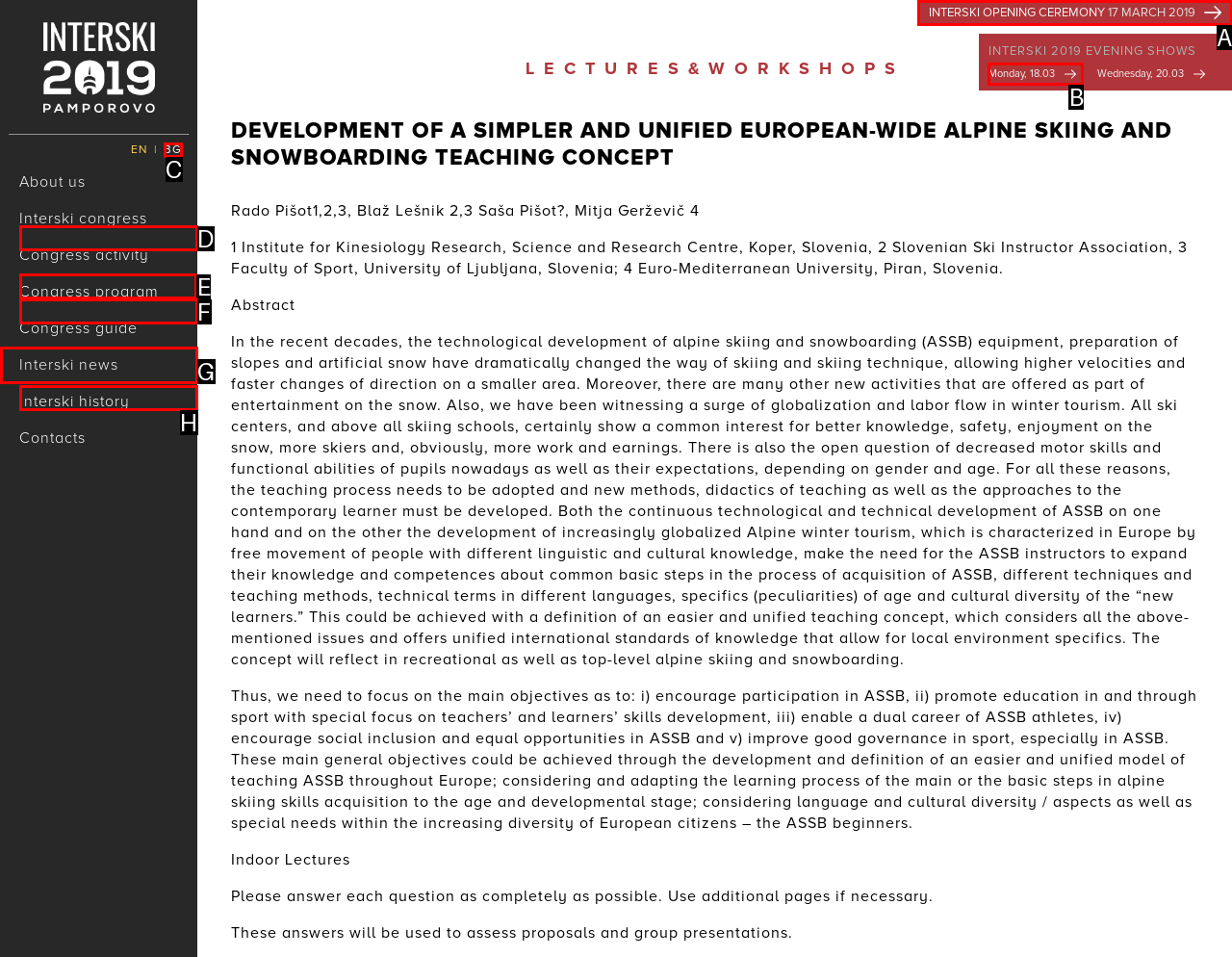Tell me which one HTML element I should click to complete the following task: Click on the 'HOME' link Answer with the option's letter from the given choices directly.

None